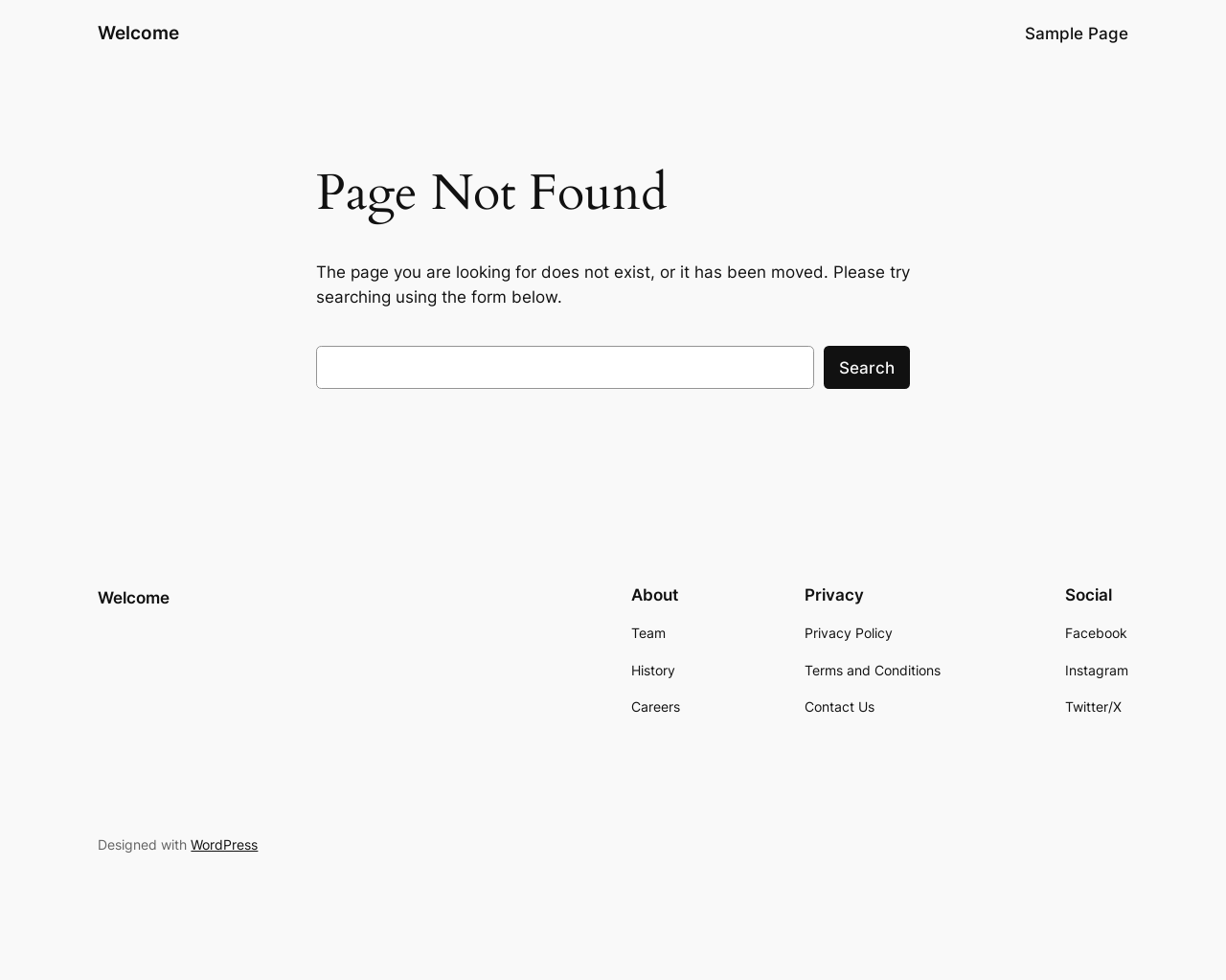Please determine the bounding box coordinates of the clickable area required to carry out the following instruction: "Search for something". The coordinates must be four float numbers between 0 and 1, represented as [left, top, right, bottom].

[0.258, 0.353, 0.664, 0.397]